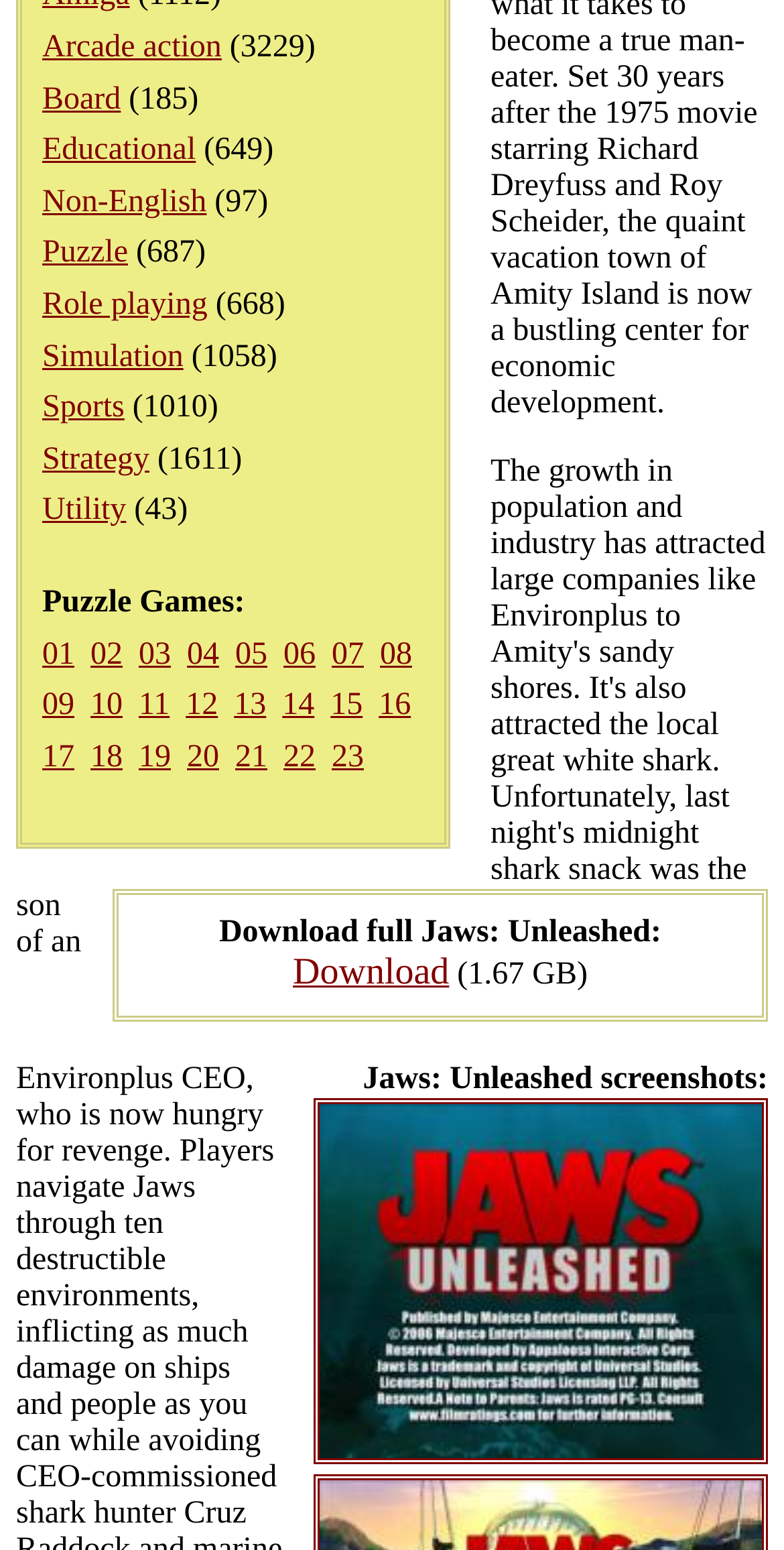Give the bounding box coordinates for this UI element: "Strategy". The coordinates should be four float numbers between 0 and 1, arranged as [left, top, right, bottom].

[0.054, 0.285, 0.191, 0.307]